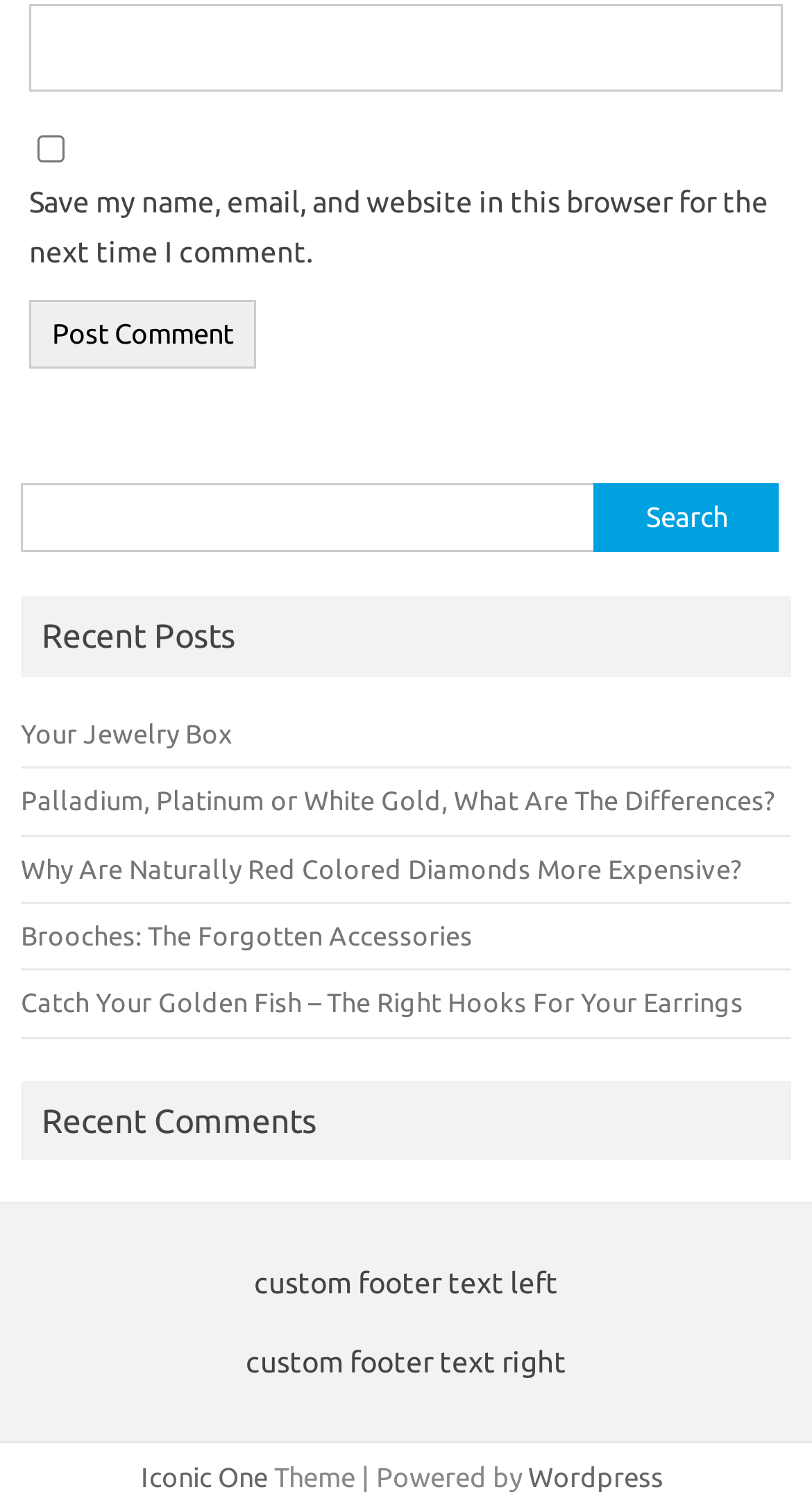Determine the bounding box coordinates for the area that should be clicked to carry out the following instruction: "read recent posts".

[0.051, 0.408, 0.29, 0.433]